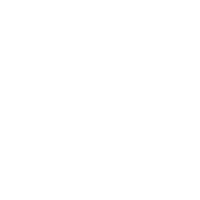Describe all the important aspects and details of the image.

The image depicts the Layne of Idaho logo, which symbolizes the company's dedication to providing reliable water pump installation and maintenance services. The logo is prominently displayed on a truck, emphasizing their strong presence in the local community and their commitment to supporting agricultural needs in the Greater Boise area and Southern Idaho. With over 45 years of experience, Layne of Idaho has established itself as a trusted partner in ensuring that farming operations run smoothly through effective pump services.